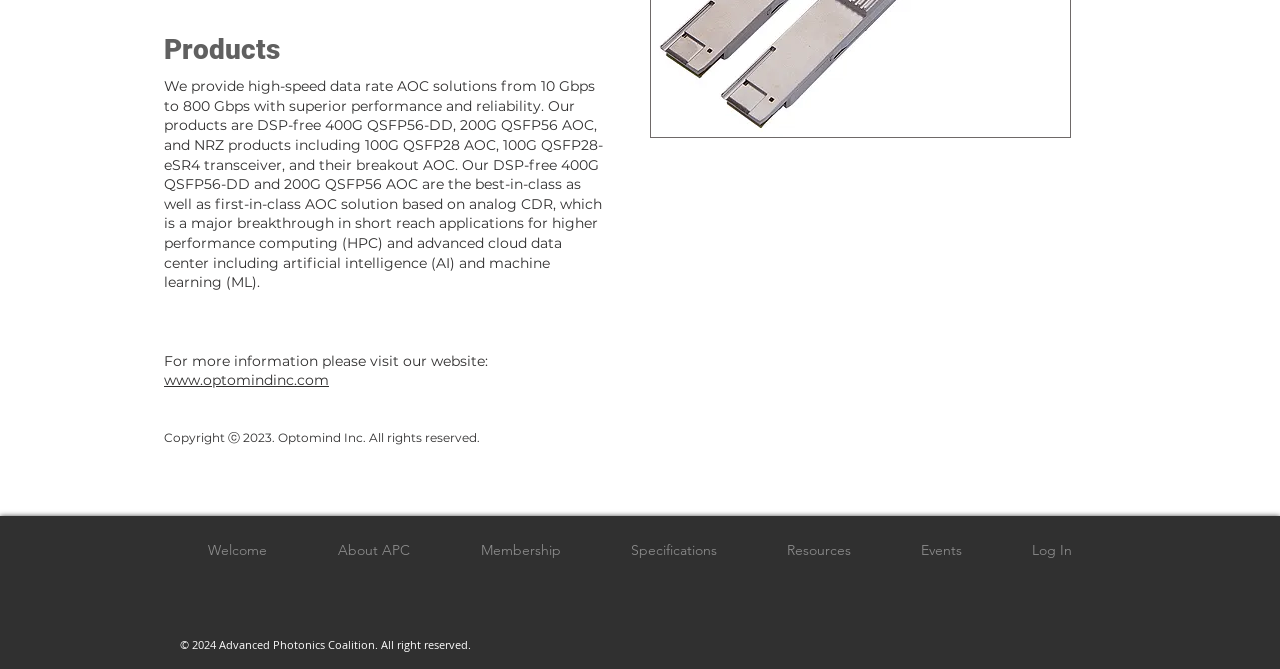Specify the bounding box coordinates of the region I need to click to perform the following instruction: "Visit the website www.optomindinc.com". The coordinates must be four float numbers in the range of 0 to 1, i.e., [left, top, right, bottom].

[0.128, 0.555, 0.257, 0.582]